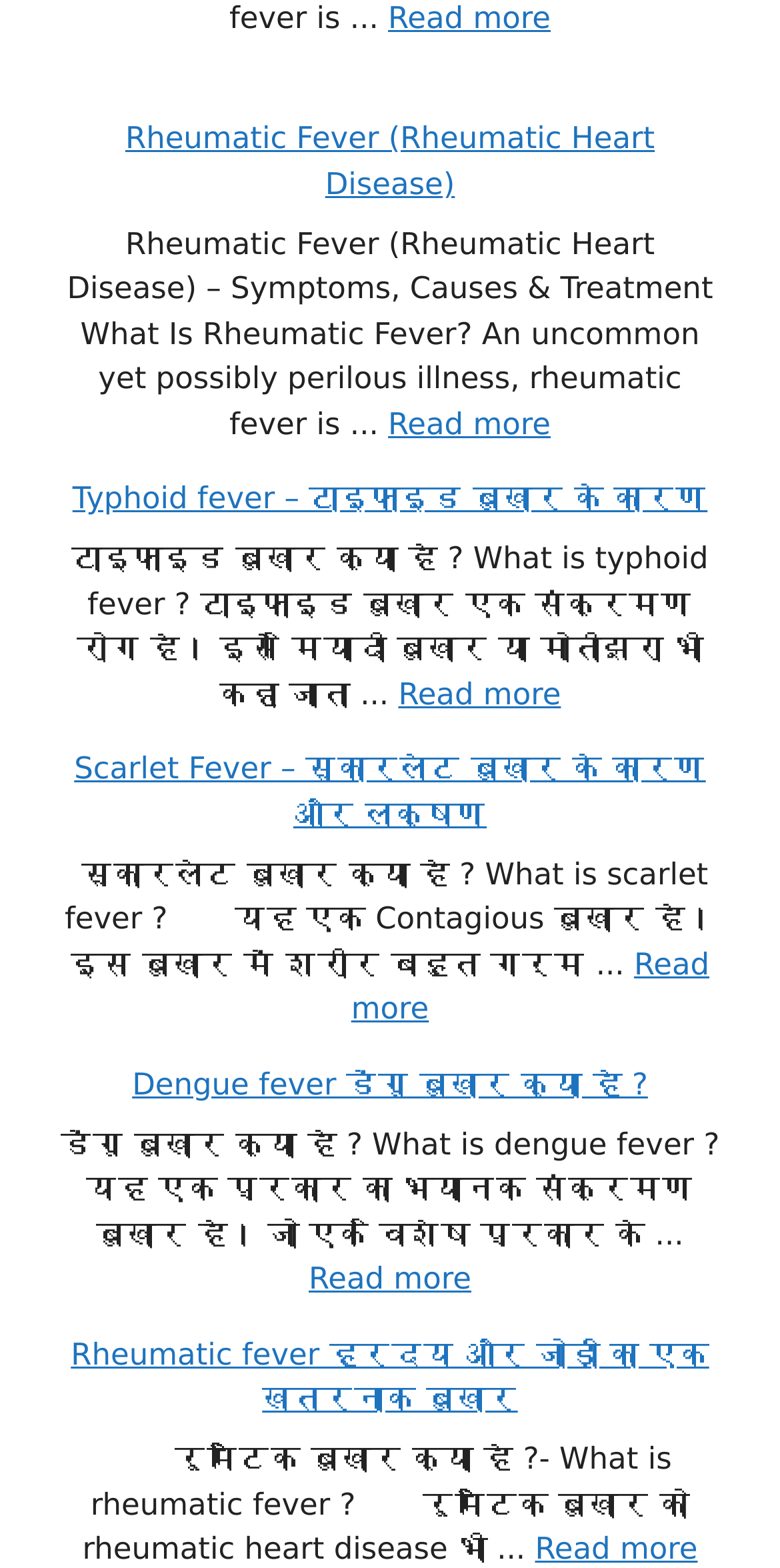Show me the bounding box coordinates of the clickable region to achieve the task as per the instruction: "Get information on Scarlet Fever".

[0.095, 0.479, 0.905, 0.531]